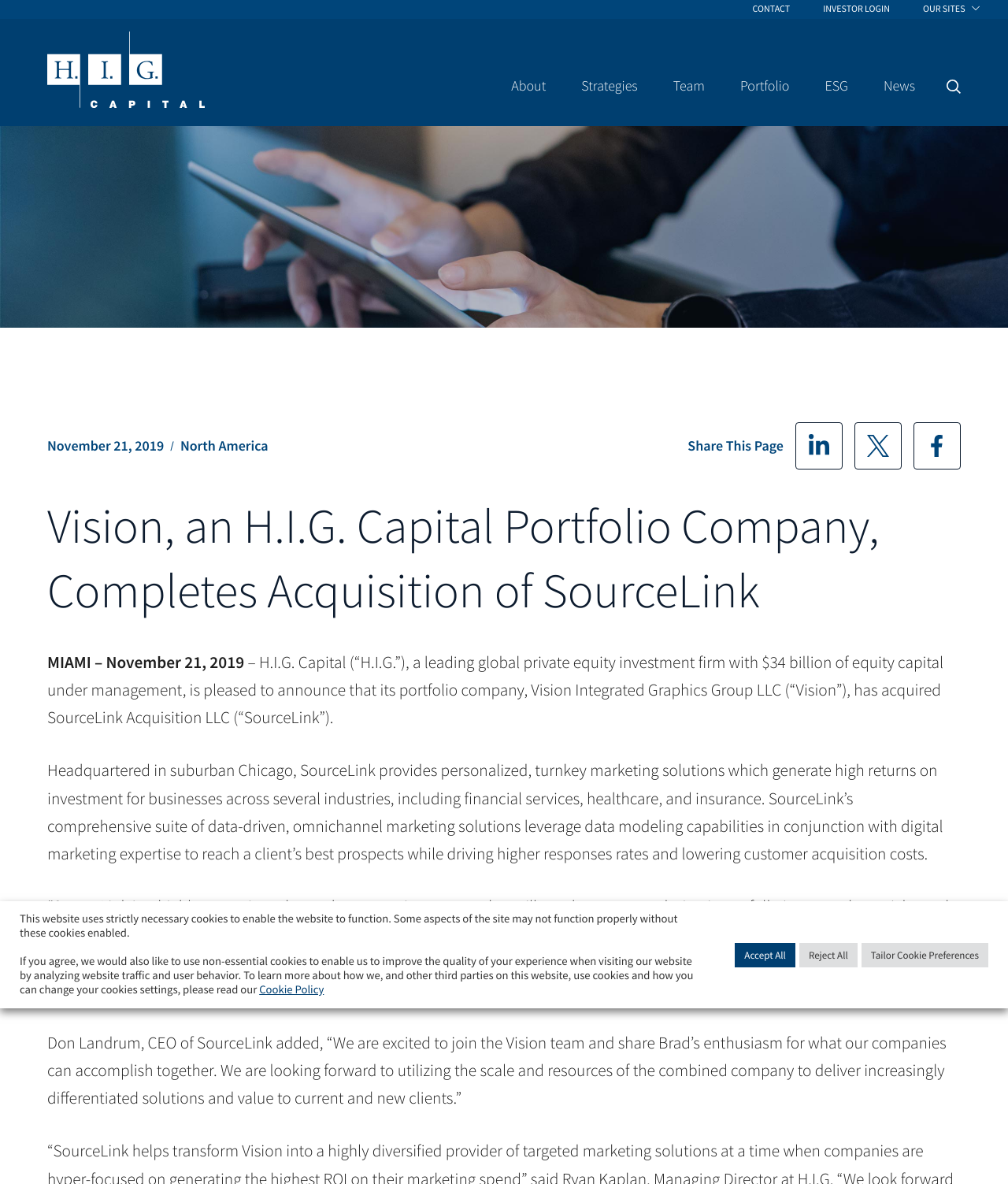Determine the main headline from the webpage and extract its text.

Vision, an H.I.G. Capital Portfolio Company, Completes Acquisition of SourceLink